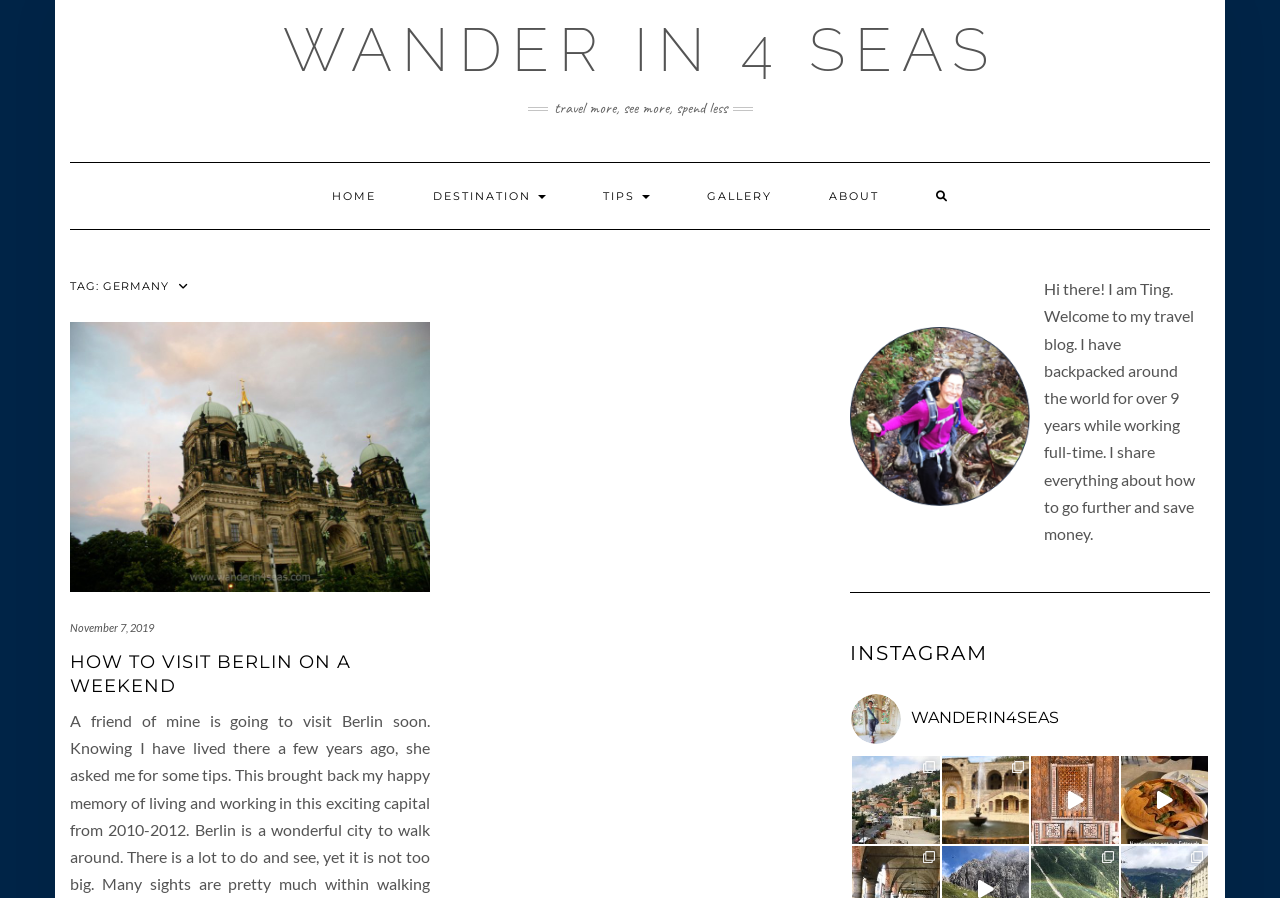What is the name of the travel blogger?
Examine the image and provide an in-depth answer to the question.

The name of the travel blogger can be found in the 'About' section of the webpage, where it says 'Hi there! I am Ting. Welcome to my travel blog.'